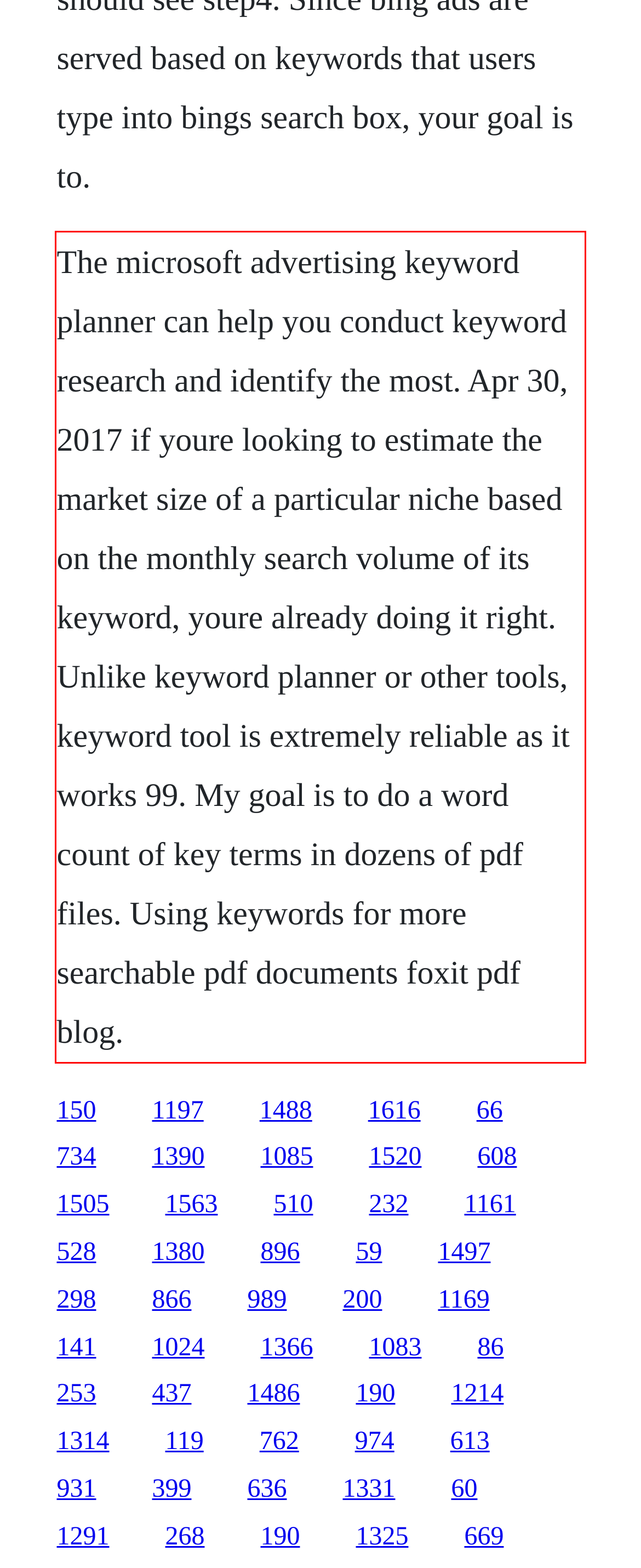Within the screenshot of the webpage, locate the red bounding box and use OCR to identify and provide the text content inside it.

The microsoft advertising keyword planner can help you conduct keyword research and identify the most. Apr 30, 2017 if youre looking to estimate the market size of a particular niche based on the monthly search volume of its keyword, youre already doing it right. Unlike keyword planner or other tools, keyword tool is extremely reliable as it works 99. My goal is to do a word count of key terms in dozens of pdf files. Using keywords for more searchable pdf documents foxit pdf blog.